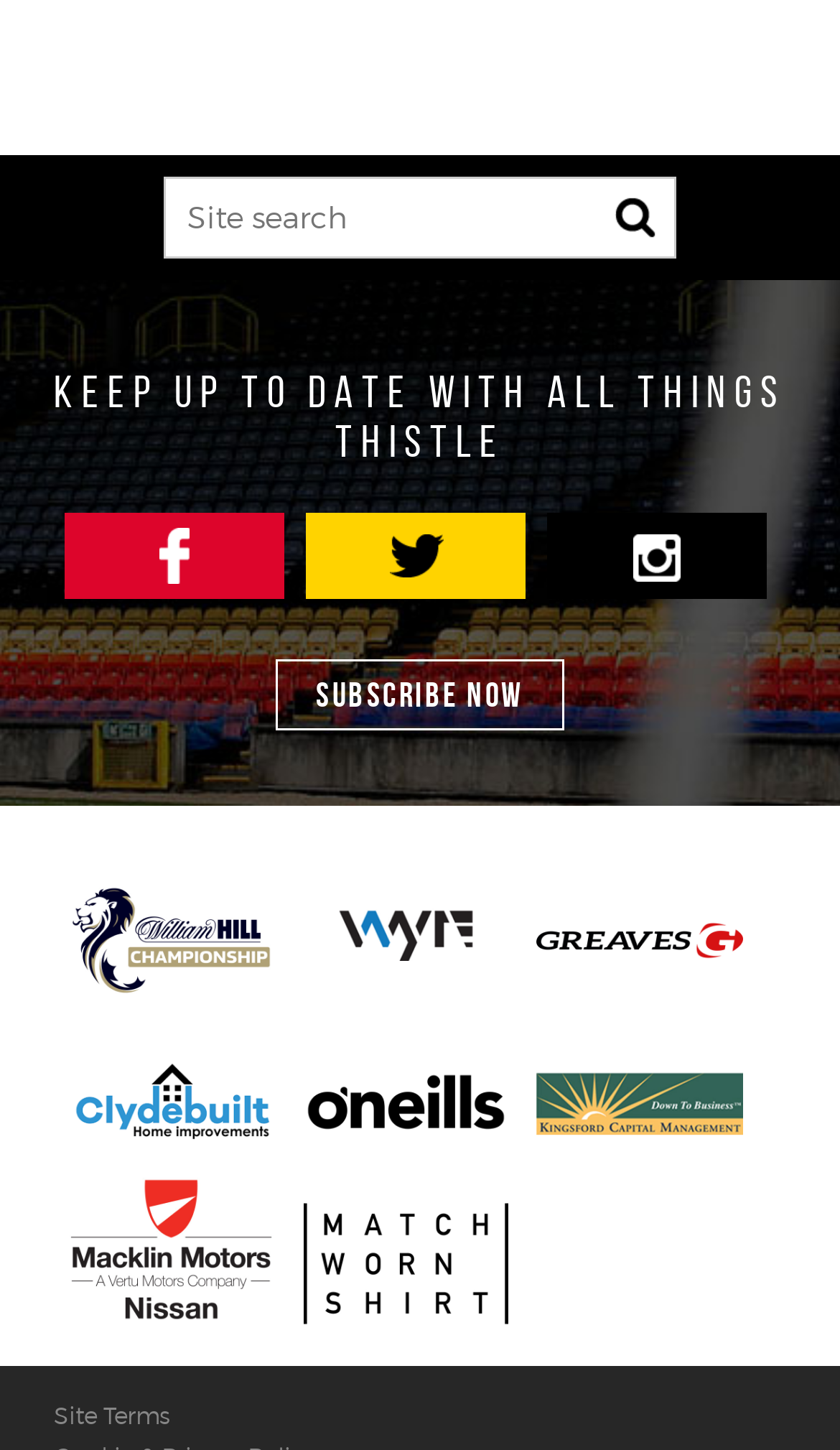Please specify the bounding box coordinates for the clickable region that will help you carry out the instruction: "View career development".

None